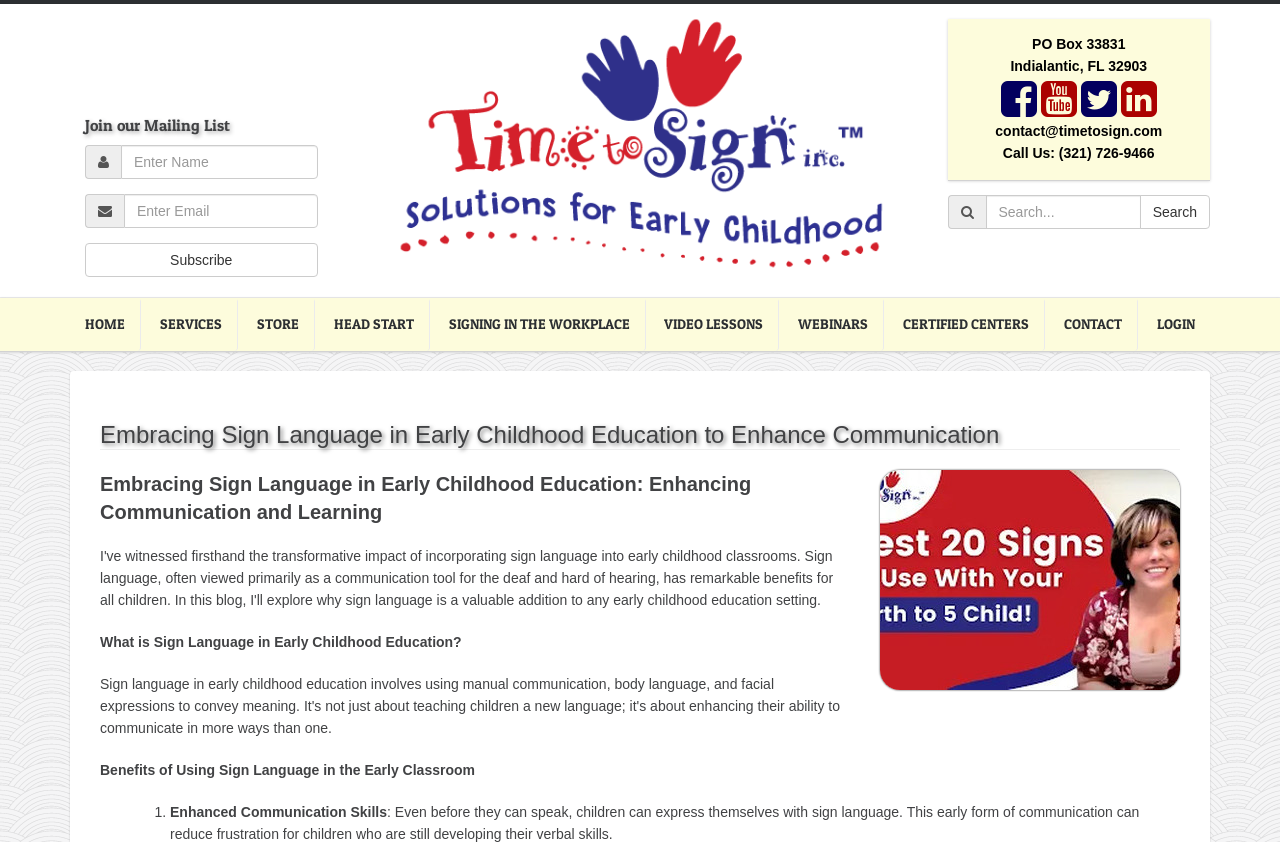What is the address of Time to Sign?
Examine the screenshot and reply with a single word or phrase.

PO Box 33831, Indialantic, FL 32903